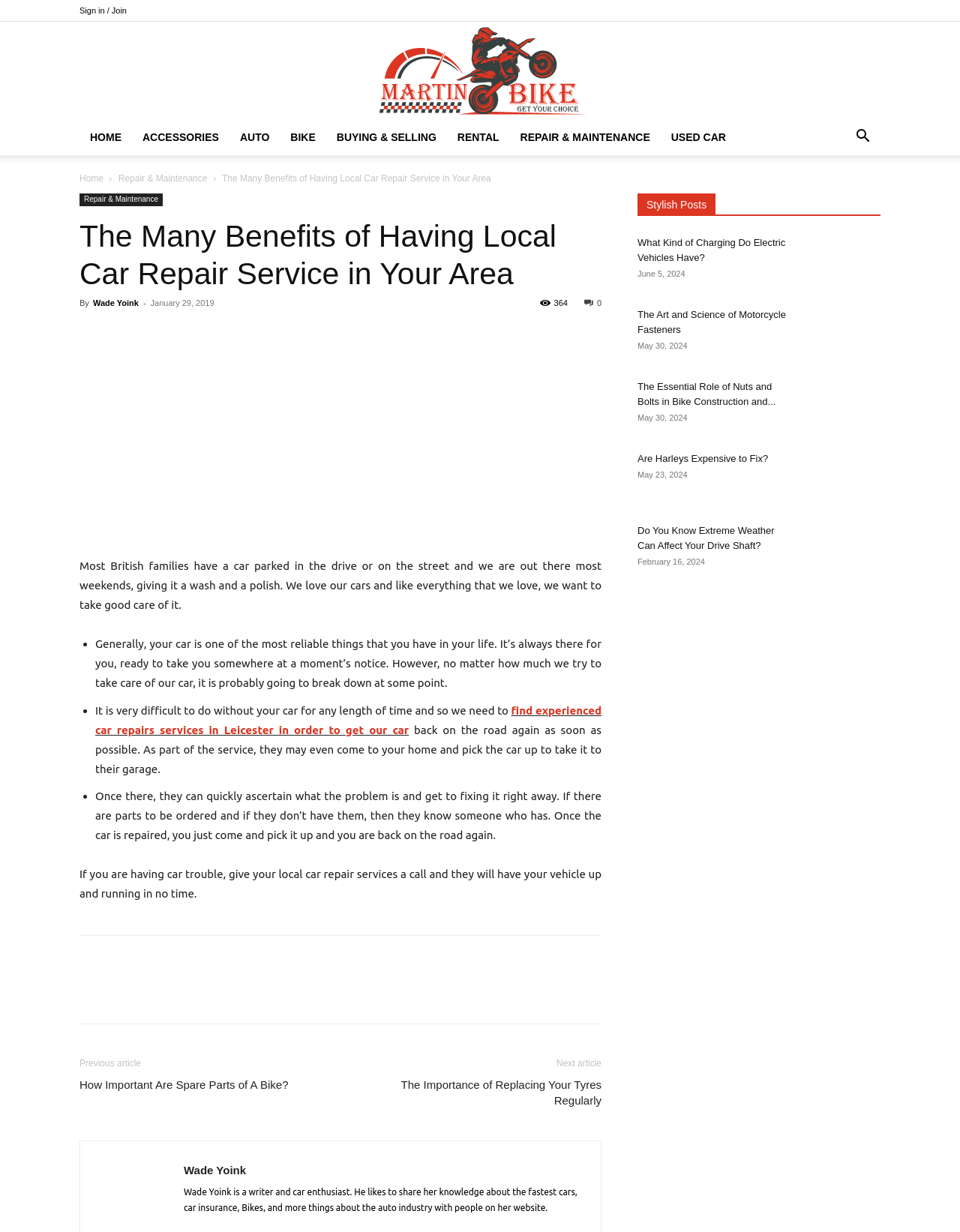Illustrate the webpage with a detailed description.

The webpage is about car repair services, with a focus on local car repair services in Leicester. At the top of the page, there is a navigation menu with links to different sections, including "HOME", "ACCESSORIES", "AUTO", "BIKE", "BUYING & SELLING", "RENTAL", "REPAIR & MAINTENANCE", and "USED CAR". 

Below the navigation menu, there is a search button and a link to "Sign in / Join". The main content of the page is an article titled "The Many Benefits of Having Local Car Repair Service in Your Area". The article discusses the importance of taking care of one's car and the benefits of using local car repair services. 

The article is divided into sections, each with a list marker (•) and a brief description of the benefits of local car repair services. There are also links to other articles, including "How Important Are Spare Parts of A Bike?" and "The Importance of Replacing Your Tyres Regularly". 

On the right side of the page, there is a section titled "Stylish Posts" with links to other articles, including "Electric Vehicles", "What Kind of Charging Do Electric Vehicles Have?", "Motorcycle Fasteners", "The Art and Science of Motorcycle Fasteners", "Bike Construction", and "Are Harleys Expensive to Fix?". Each of these links has a corresponding image. 

At the bottom of the page, there is a section with links to social media platforms and a "Previous article" and "Next article" navigation. There is also an author bio and a link to the author's website.